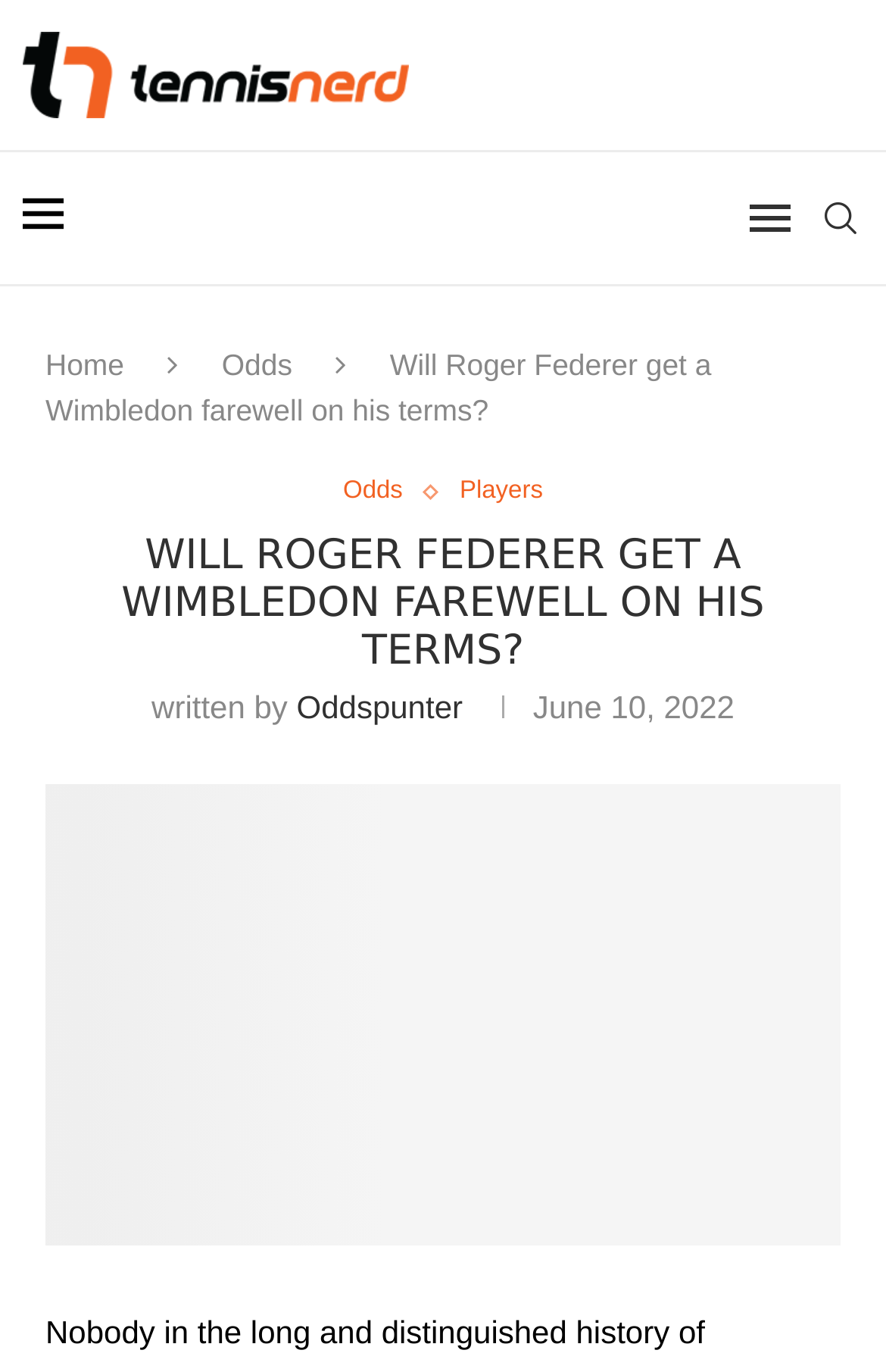Find the bounding box coordinates of the clickable area required to complete the following action: "search for something".

[0.923, 0.111, 0.974, 0.207]